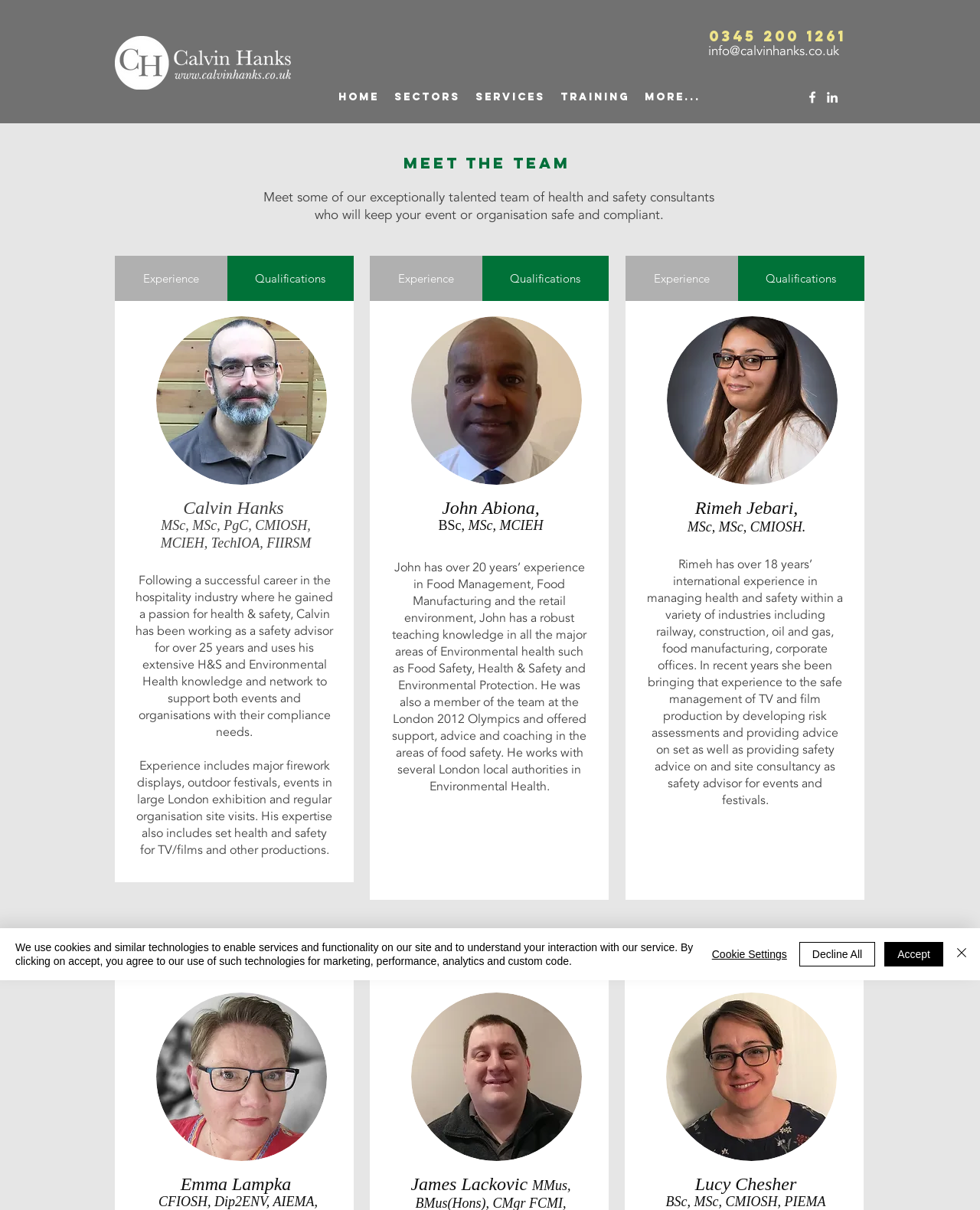How many team members are introduced on this page?
Please utilize the information in the image to give a detailed response to the question.

I counted the number of team members introduced on this page by looking at the tab panels with headings and images of each team member. There are 5 team members introduced: Calvin Hanks, John Abiona, Rimeh Jebari, Emma Lampka, and James Lackovic.